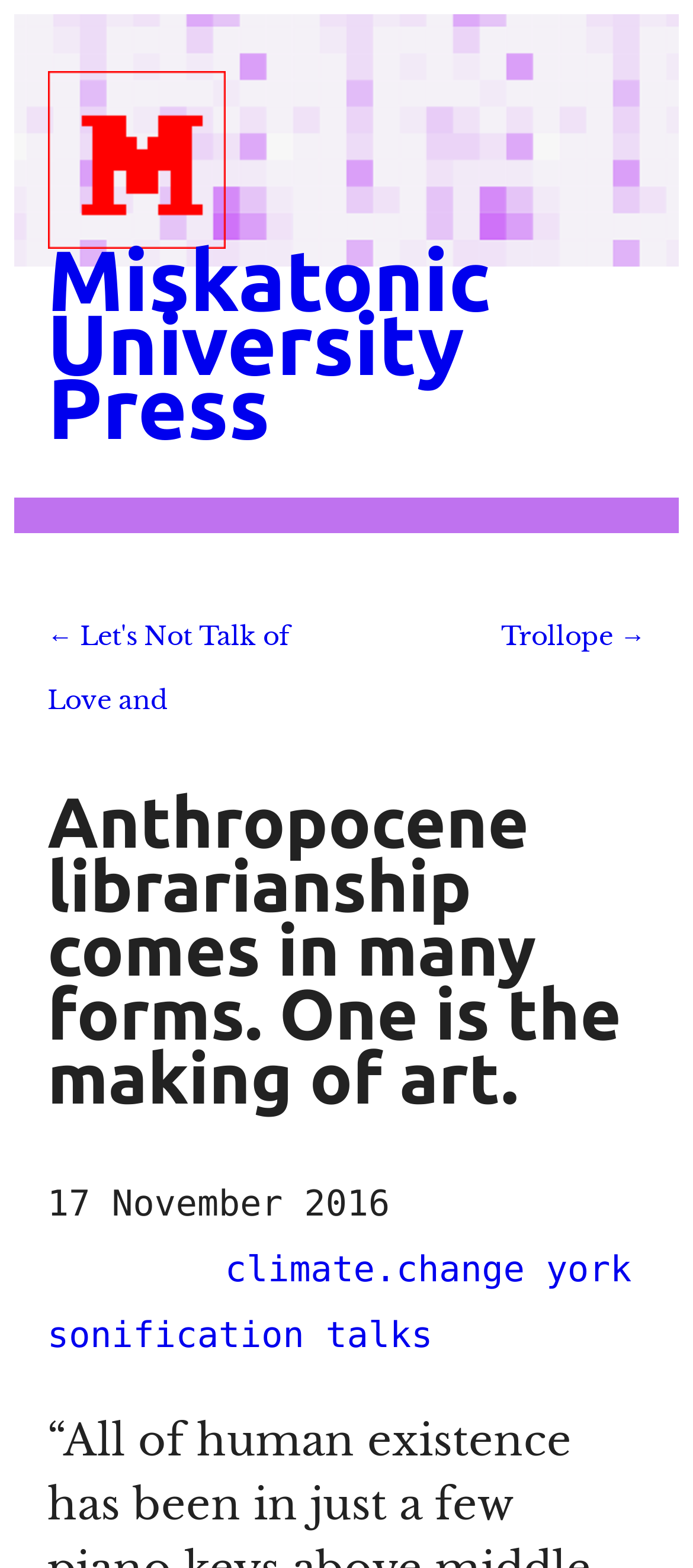How many links are there on the webpage?
Please answer using one word or phrase, based on the screenshot.

6